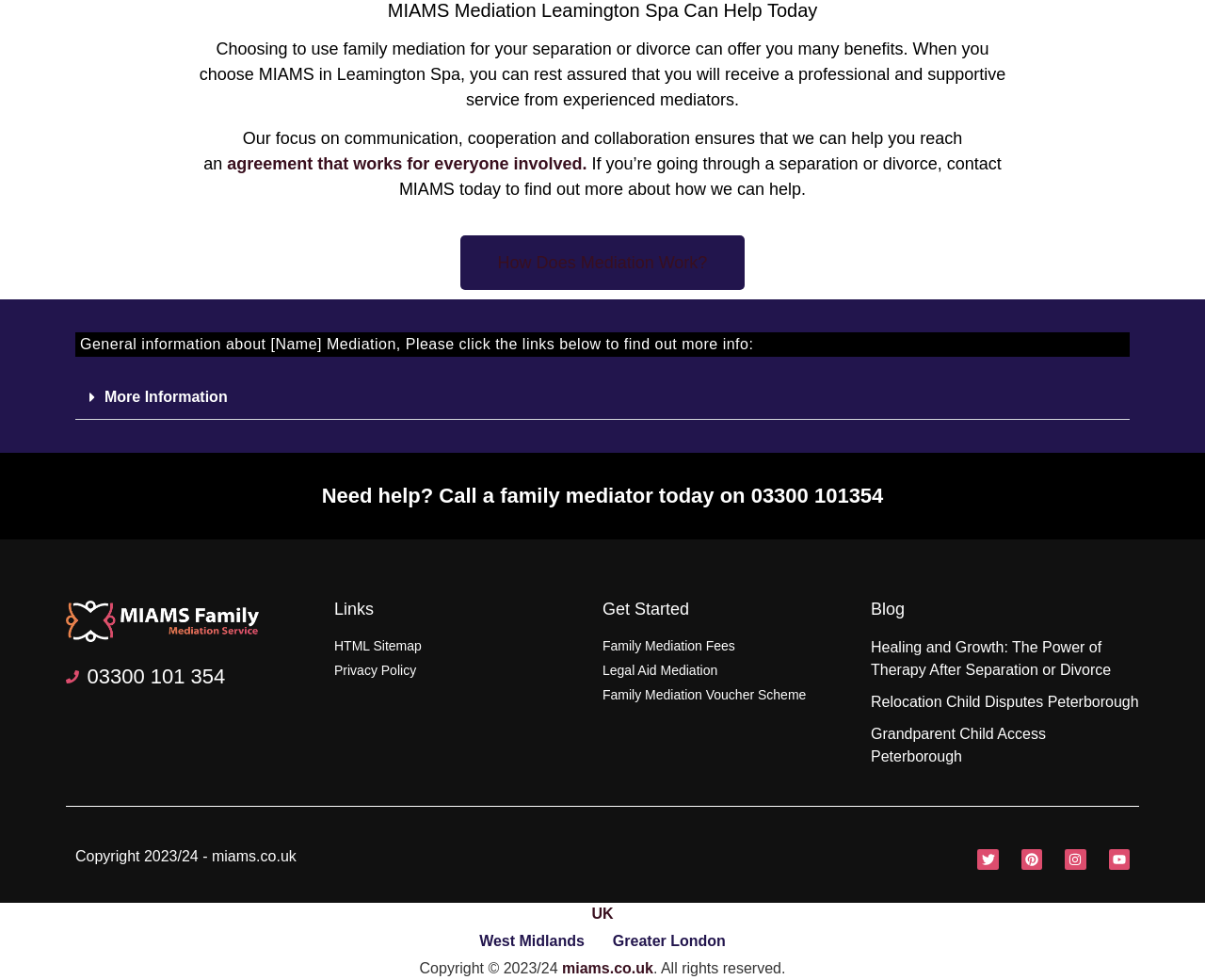Identify the bounding box coordinates of the area you need to click to perform the following instruction: "Read the Chippendale News".

None